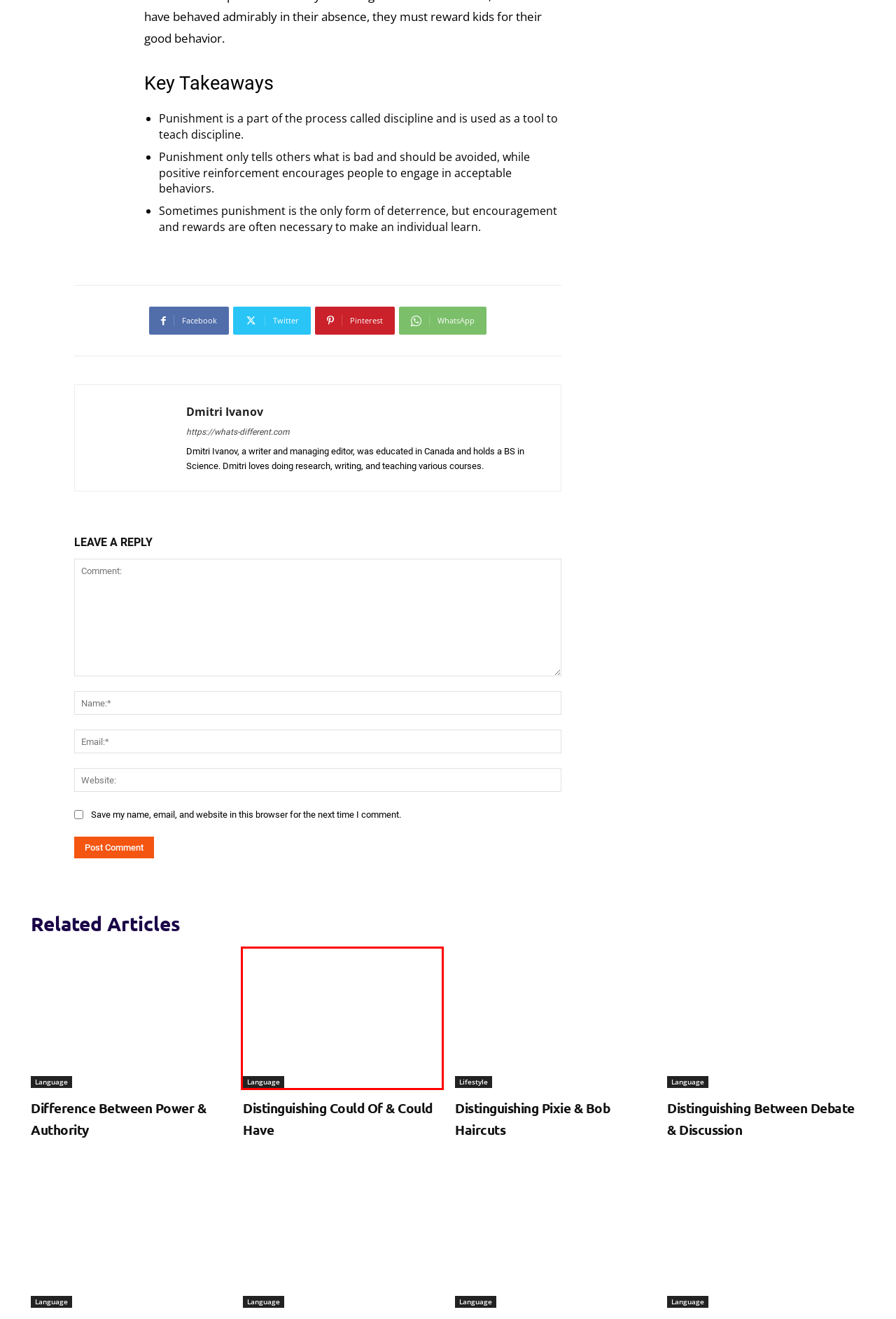Using the screenshot of a webpage with a red bounding box, pick the webpage description that most accurately represents the new webpage after the element inside the red box is clicked. Here are the candidates:
A. Difference Between Power & Authority | What's Different
B. Distinguishing Between Dialogue & Conversation | What's Different
C. Distinguishing Between a Present & a Gift | What's Different
D. Distinguishing Between Will & Can | What's Different
E. Distinguishing Between Up & Upon | What's Different
F. Distinguishing Pixie & Bob Haircuts | What's Different
G. Distinguishing Could Of & Could Have | What's Different
H. Distinguishing Between Debate & Discussion | What's Different

G